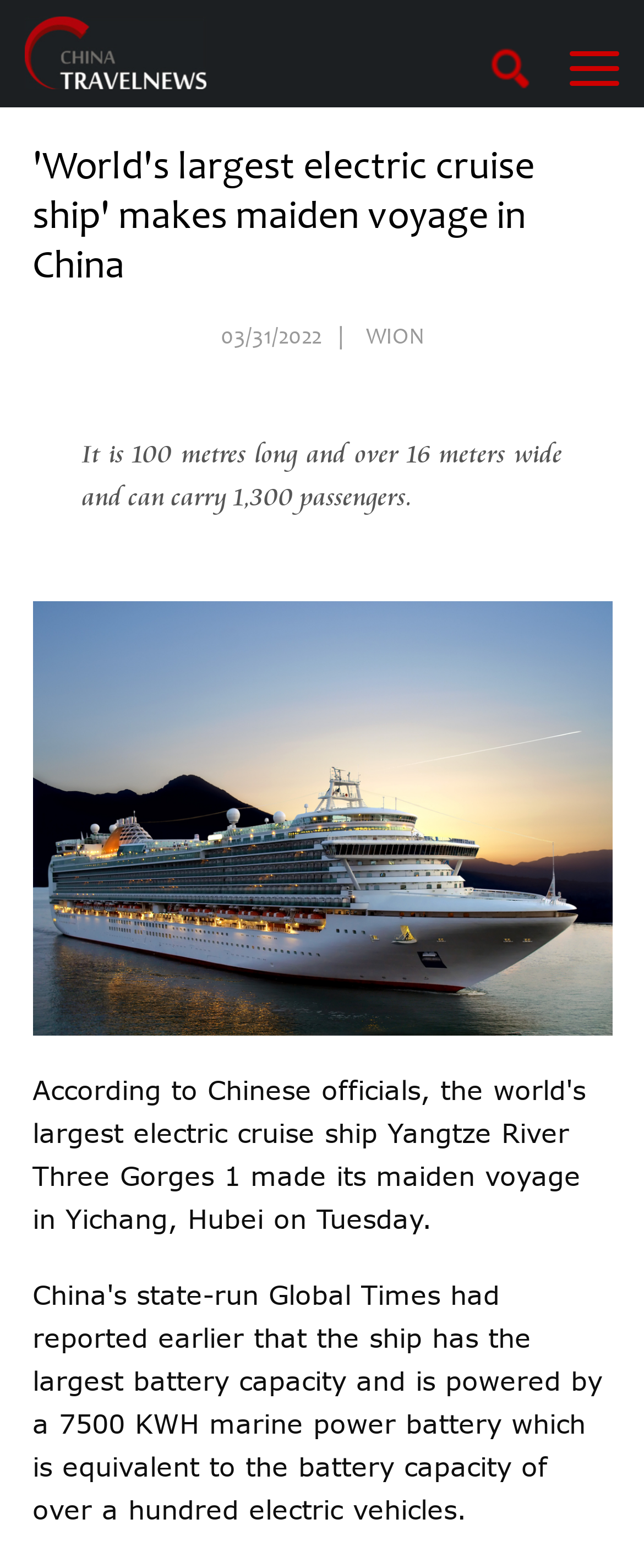Please determine and provide the text content of the webpage's heading.

'World's largest electric cruise ship' makes maiden voyage in China